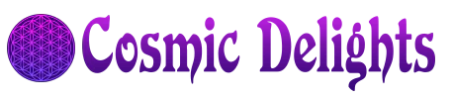What type of products does Cosmic Delights focus on?
Answer the question in a detailed and comprehensive manner.

The caption states that Cosmic Delights is a place where individuals can discover enchanting offerings to enhance their spiritual journey, suggesting that the brand focuses on spiritual and metaphysical products, particularly in the realm of crystals and jewelry.